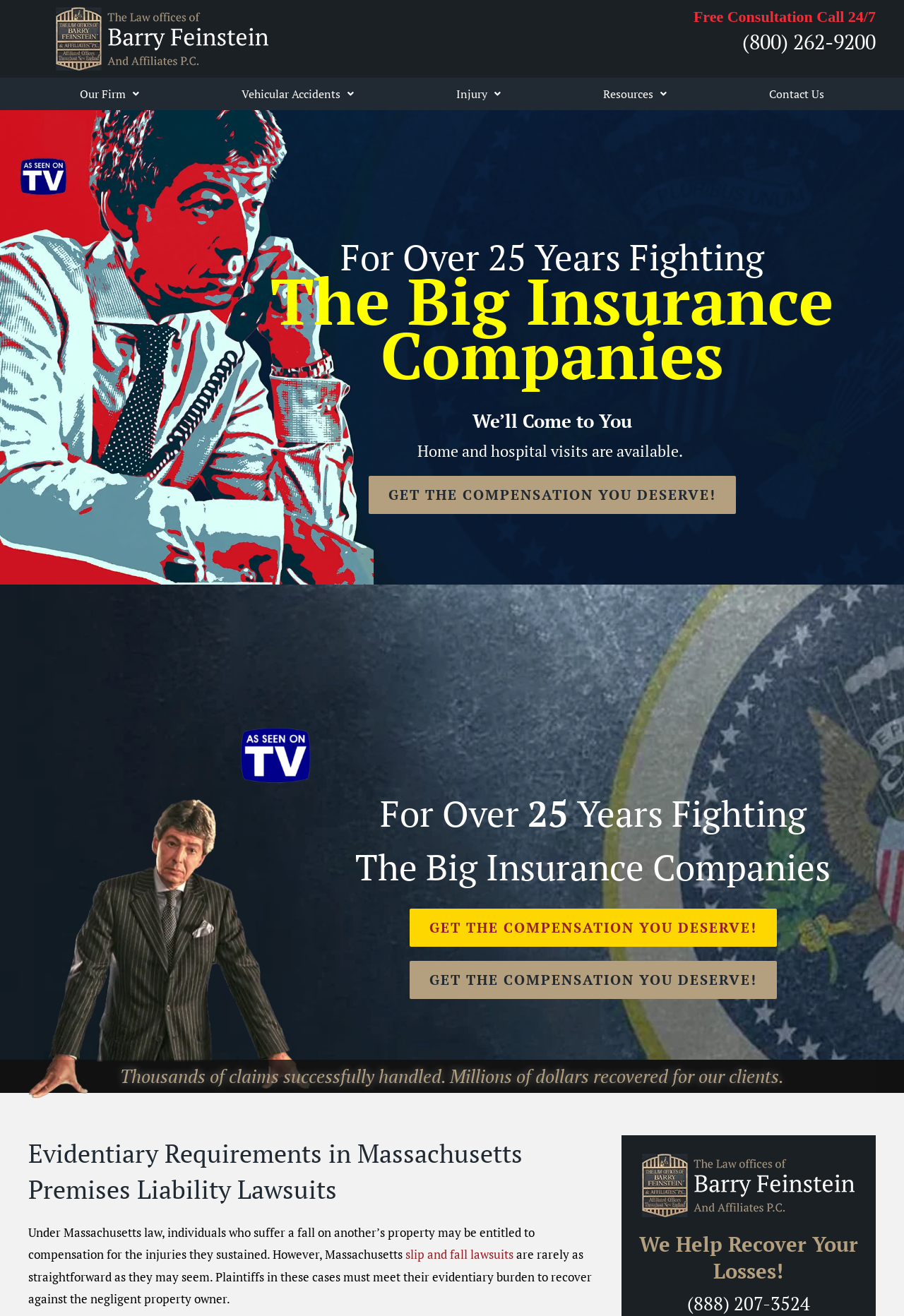What is the phone number to call for a free consultation?
Please provide an in-depth and detailed response to the question.

I found the phone number by looking at the link with the text '(800) 262-9200' which is located below the heading 'Free Consultation Call 24/7'.